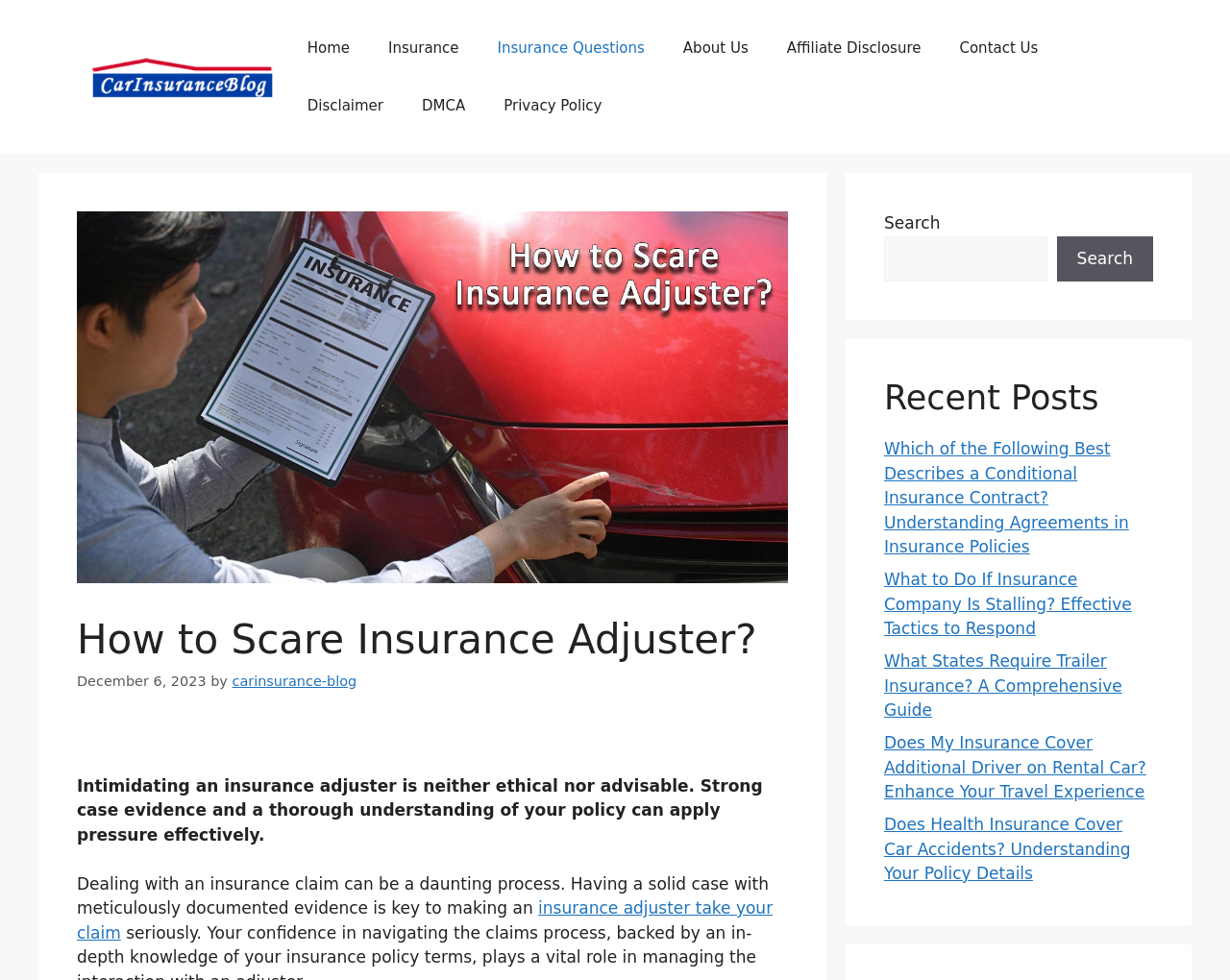Predict the bounding box of the UI element based on the description: "Search". The coordinates should be four float numbers between 0 and 1, formatted as [left, top, right, bottom].

[0.859, 0.241, 0.938, 0.287]